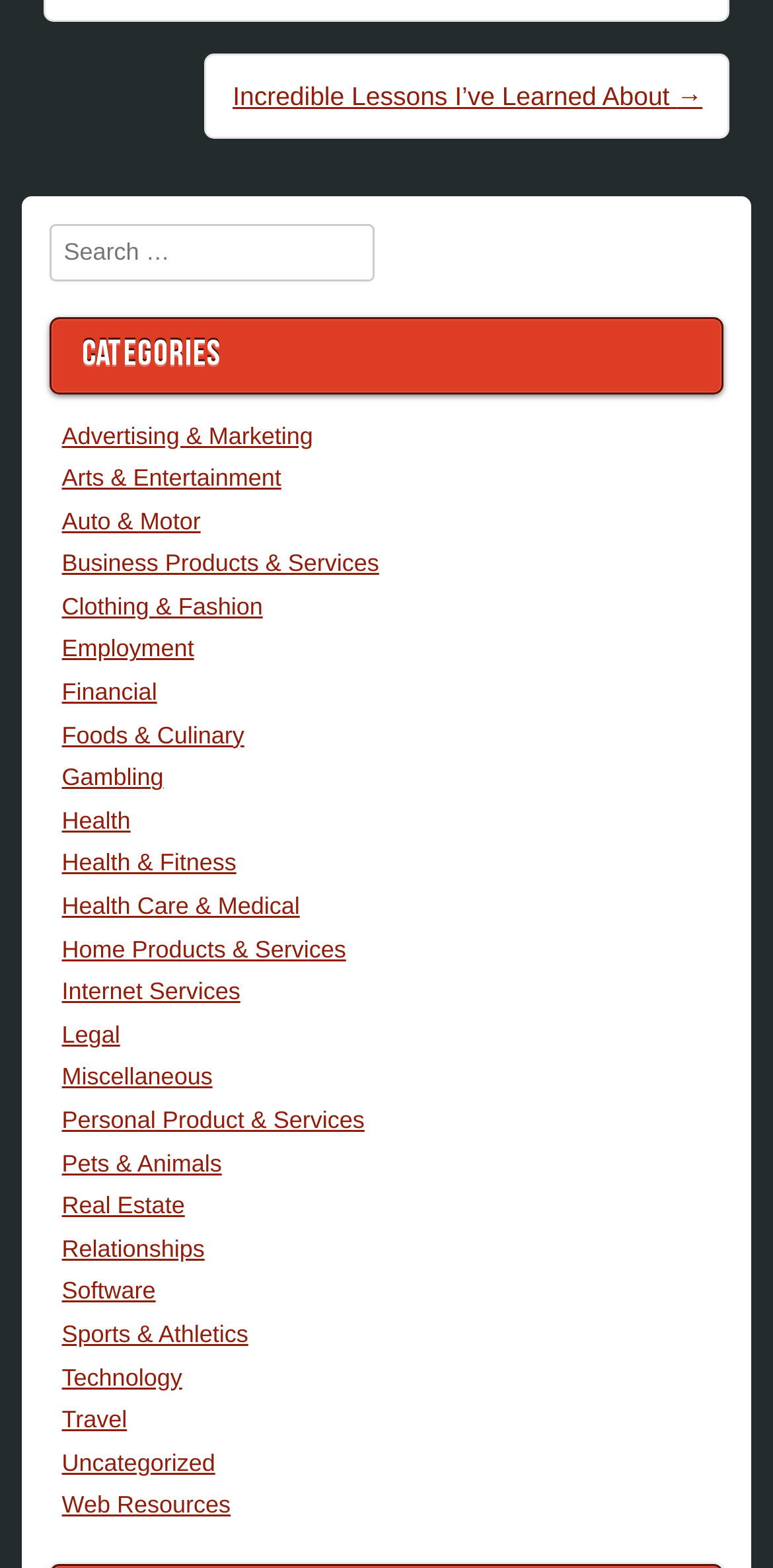Find the bounding box coordinates of the clickable area required to complete the following action: "Explore Web Resources".

[0.08, 0.951, 0.298, 0.969]